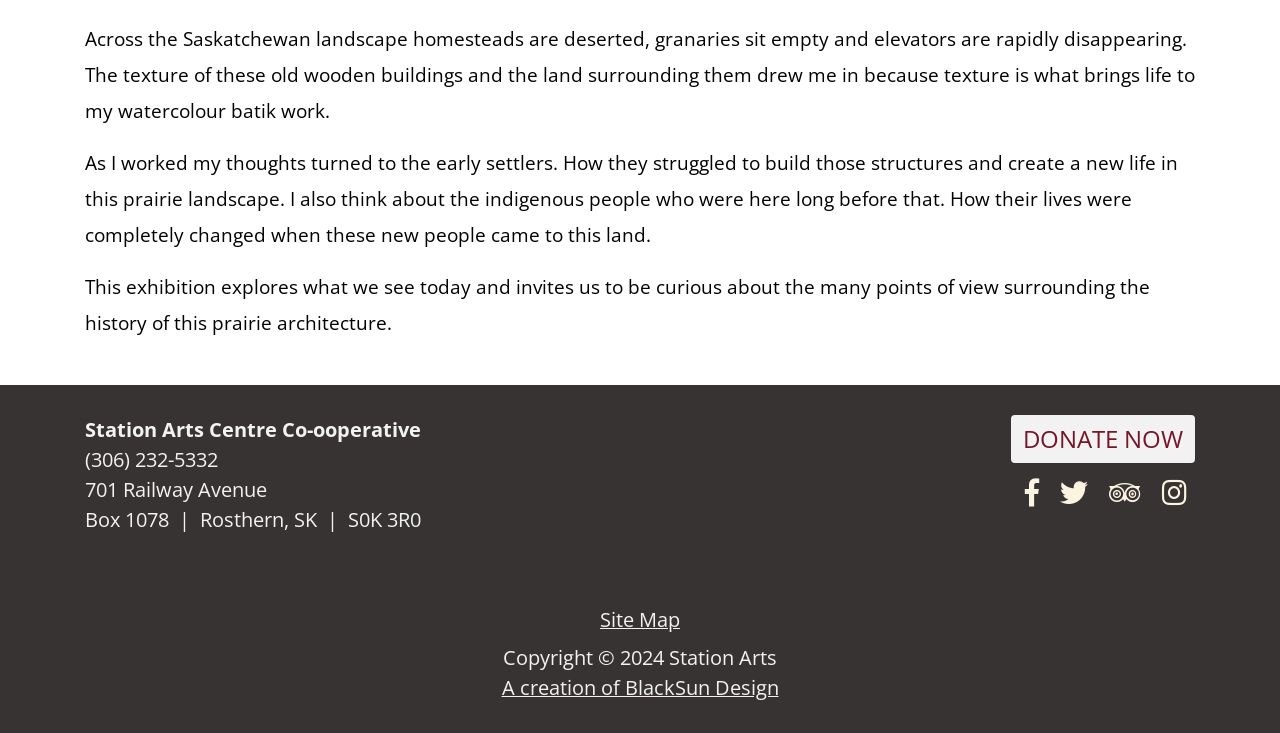Determine the bounding box coordinates (top-left x, top-left y, bottom-right x, bottom-right y) of the UI element described in the following text: A creation of BlackSun Design

[0.392, 0.92, 0.608, 0.957]